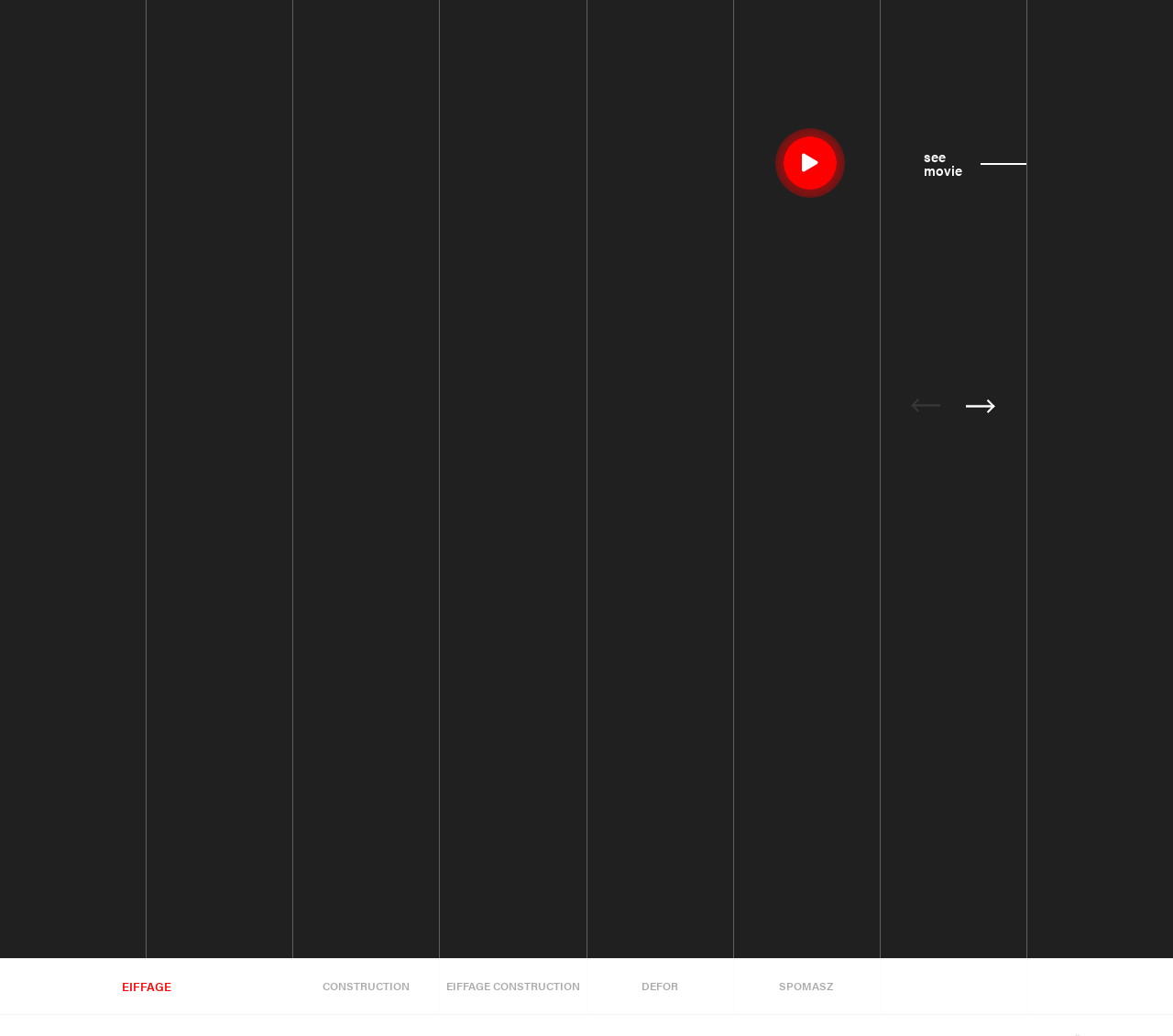Identify the bounding box coordinates for the region to click in order to carry out this instruction: "go to 'more'". Provide the coordinates using four float numbers between 0 and 1, formatted as [left, top, right, bottom].

[0.473, 0.607, 0.527, 0.646]